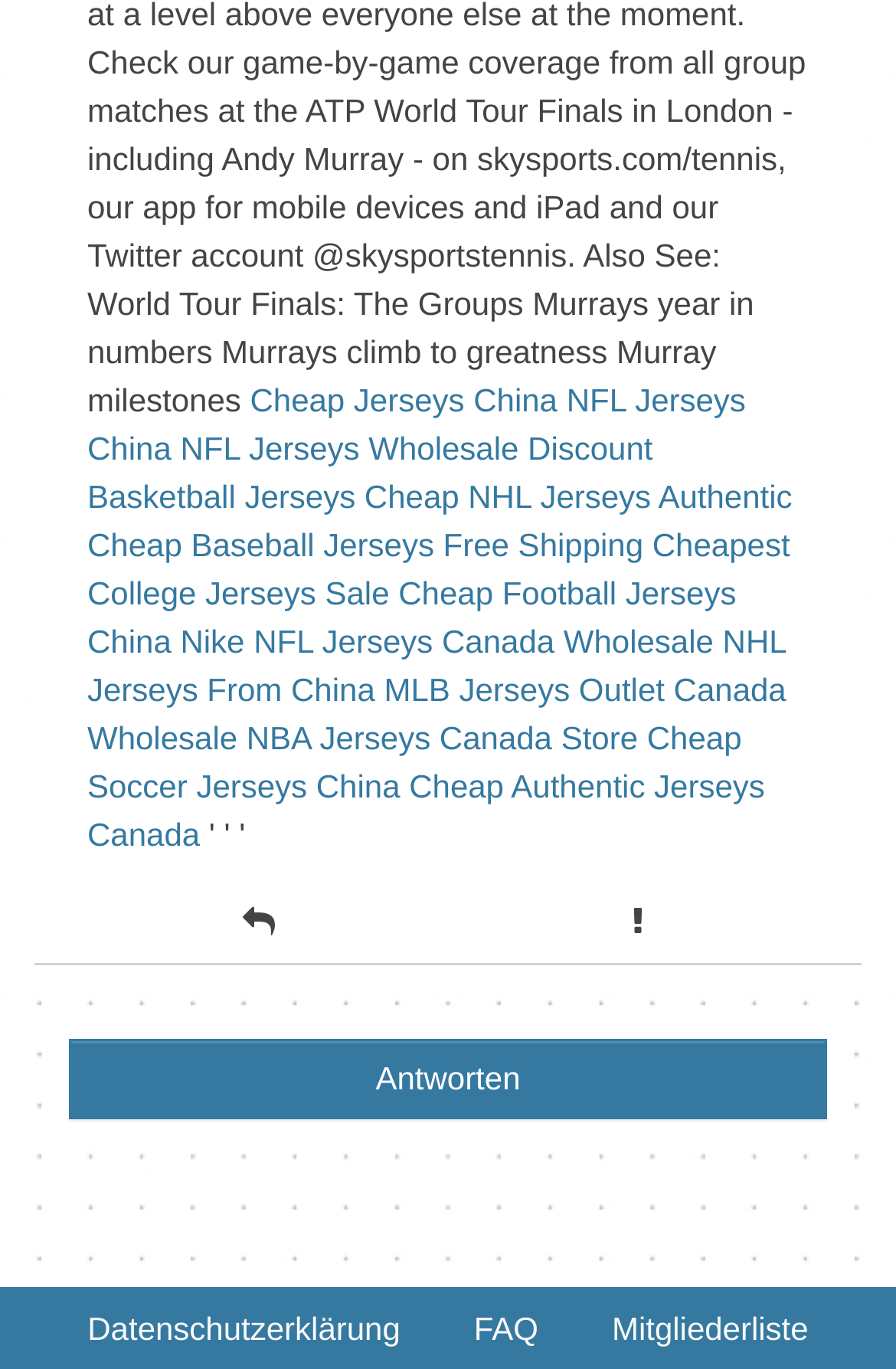Identify the bounding box coordinates of the clickable region required to complete the instruction: "Visit Wholesale NHL Jerseys From China". The coordinates should be given as four float numbers within the range of 0 and 1, i.e., [left, top, right, bottom].

[0.097, 0.455, 0.877, 0.517]